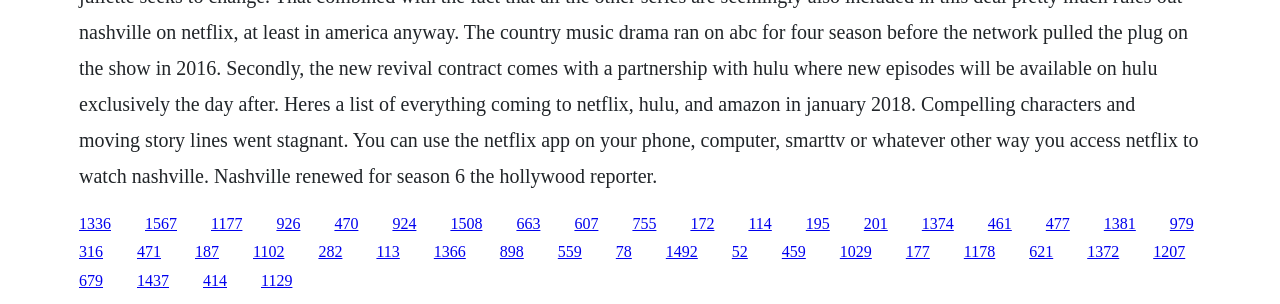Answer with a single word or phrase: 
What is the approximate width of each link?

0.025